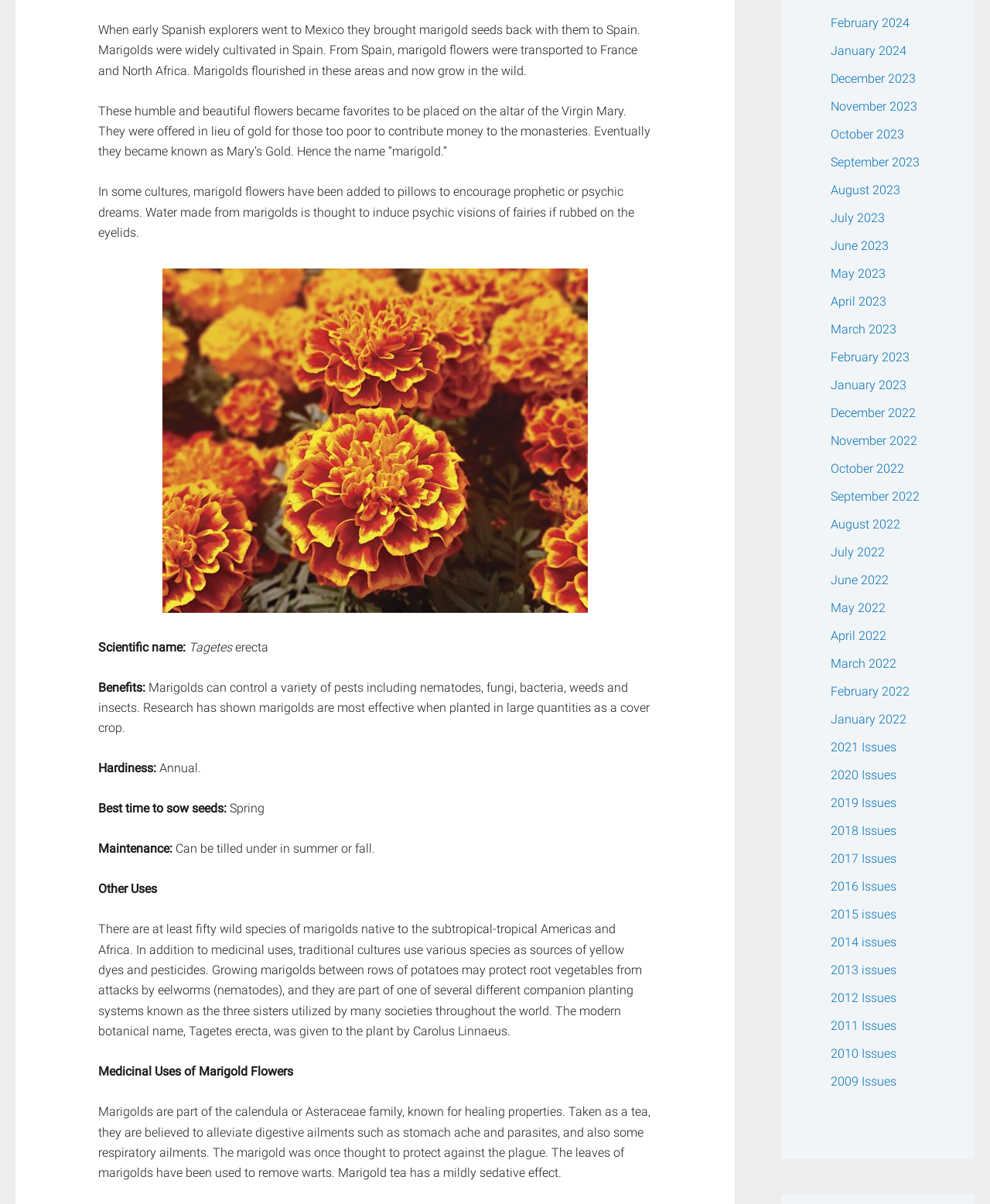By analyzing the image, answer the following question with a detailed response: What is the hardiness of marigolds?

The hardiness of marigolds can be found in the text 'Hardiness: Annual.' which is located in the middle of the webpage.